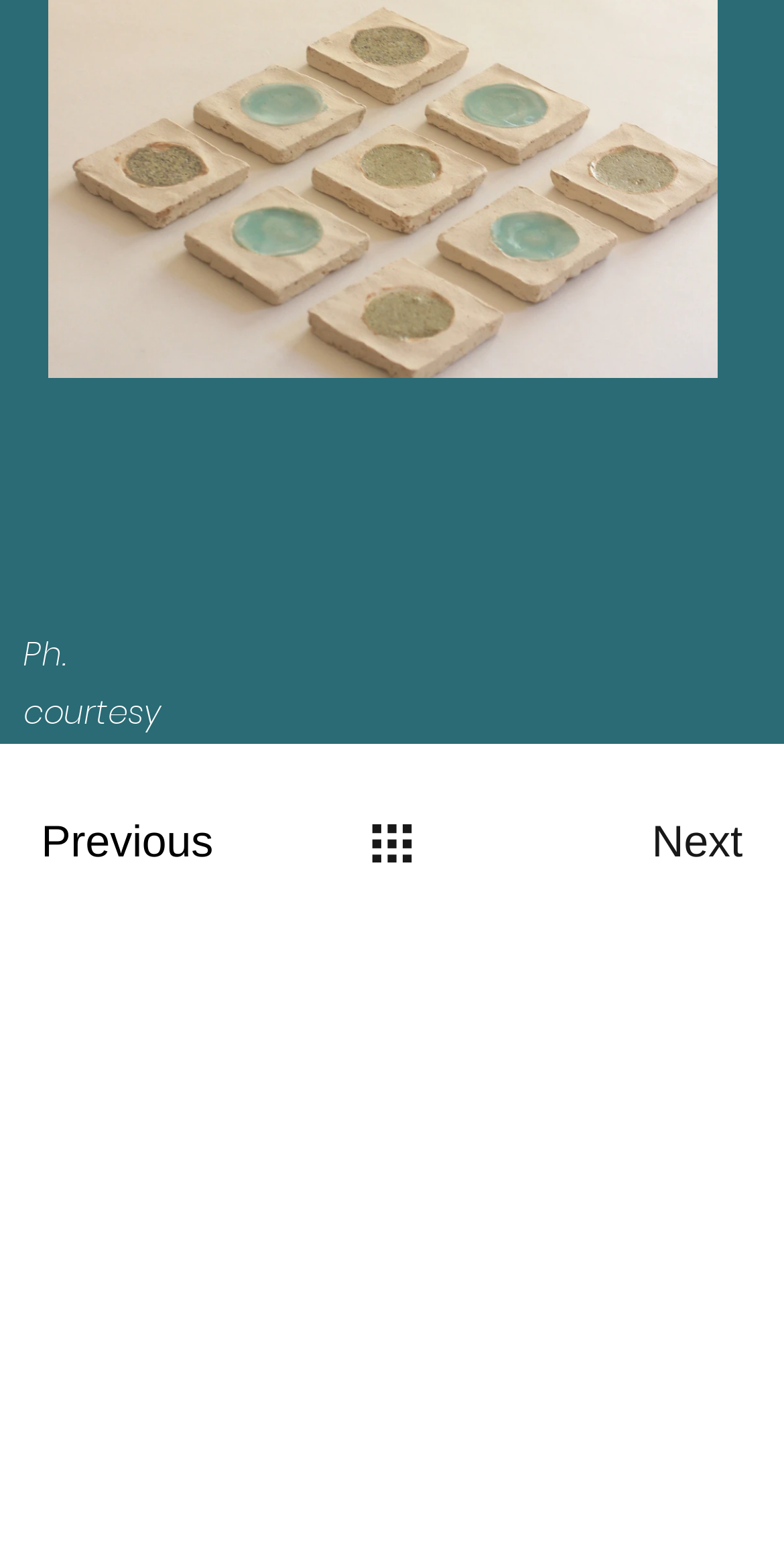Determine the bounding box of the UI component based on this description: "Edit This Example". The bounding box coordinates should be four float values between 0 and 1, i.e., [left, top, right, bottom].

None